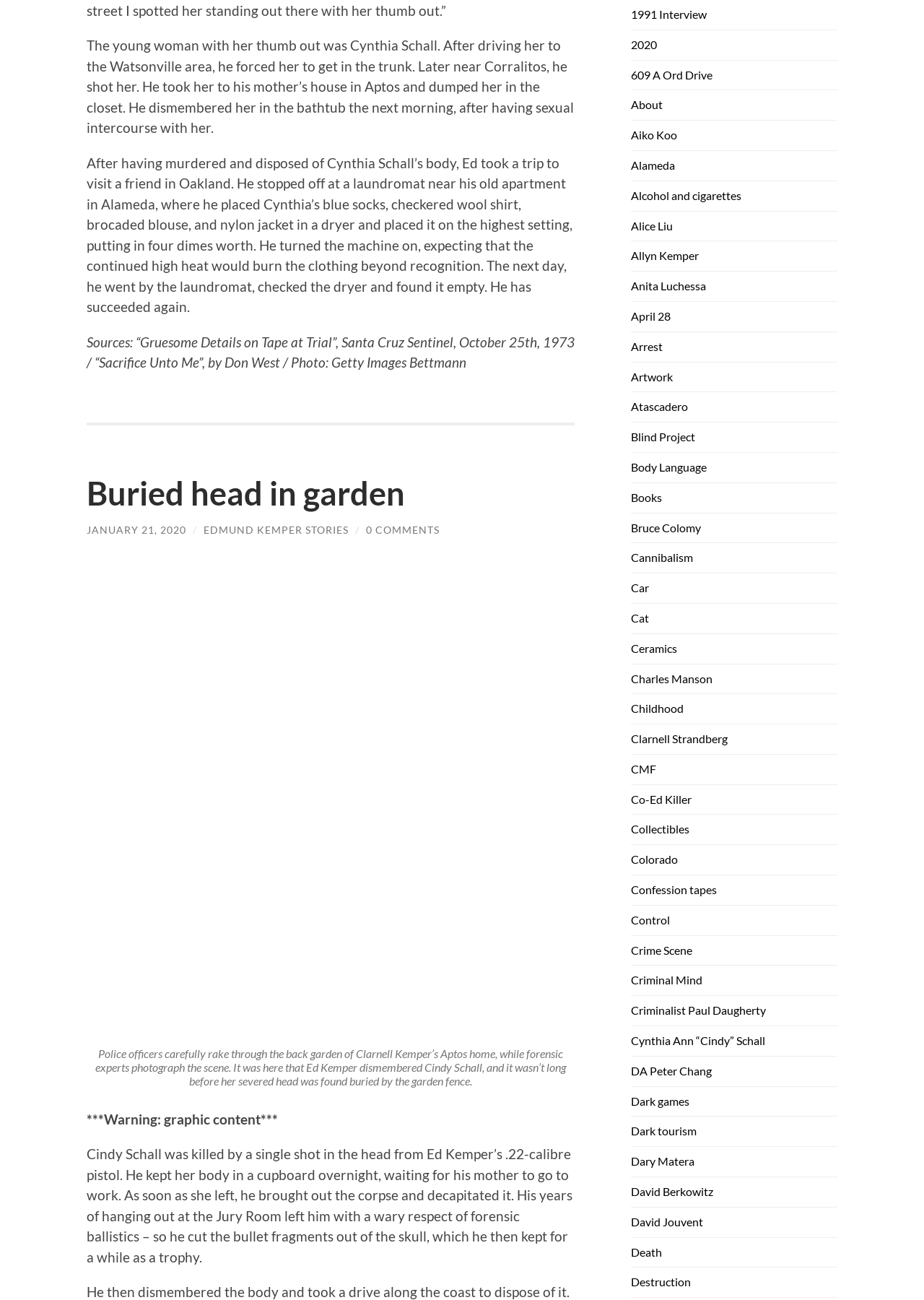Find the coordinates for the bounding box of the element with this description: "LinkedIn".

None